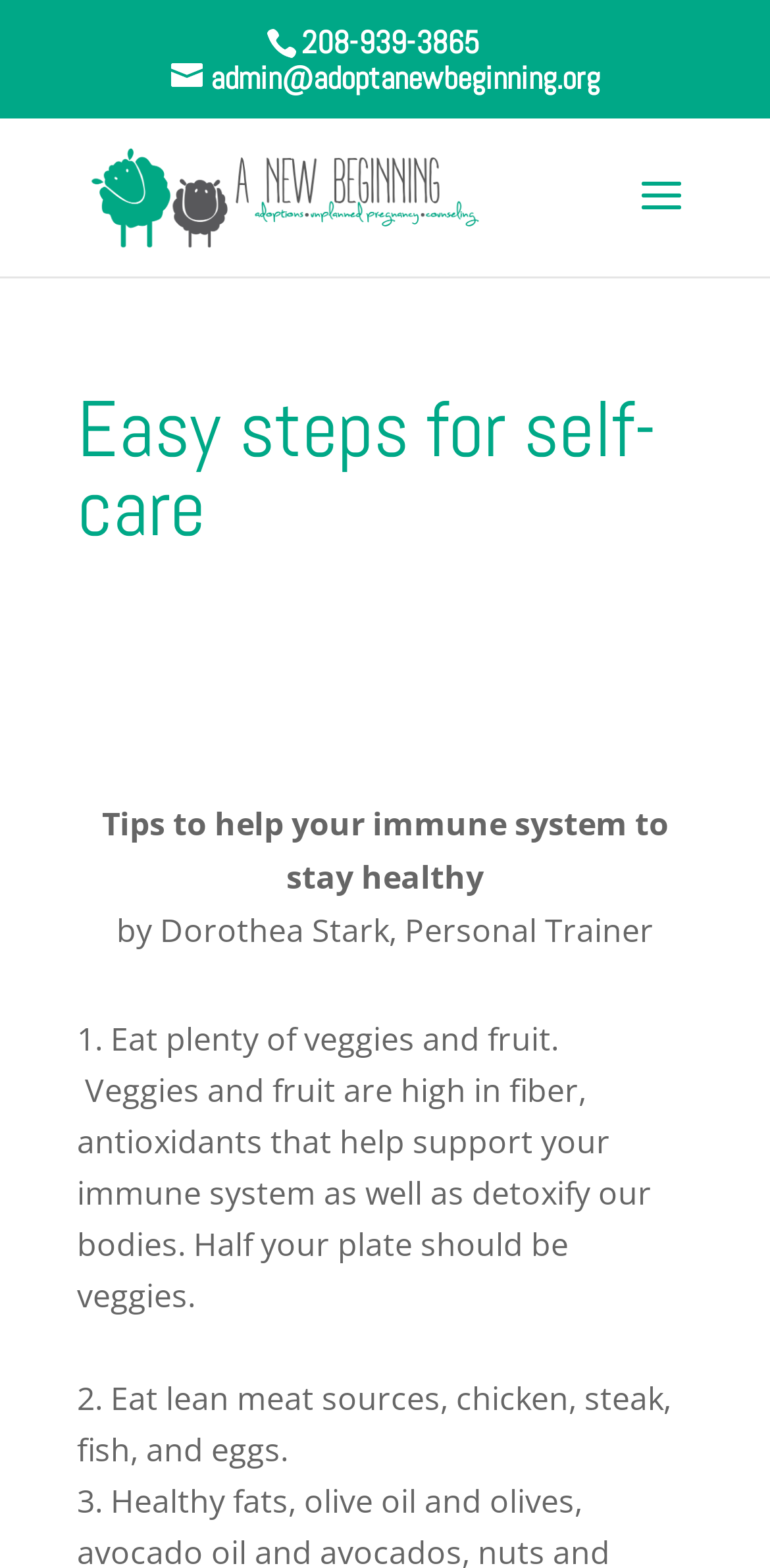Respond with a single word or phrase:
What is the topic of the article?

Self-care